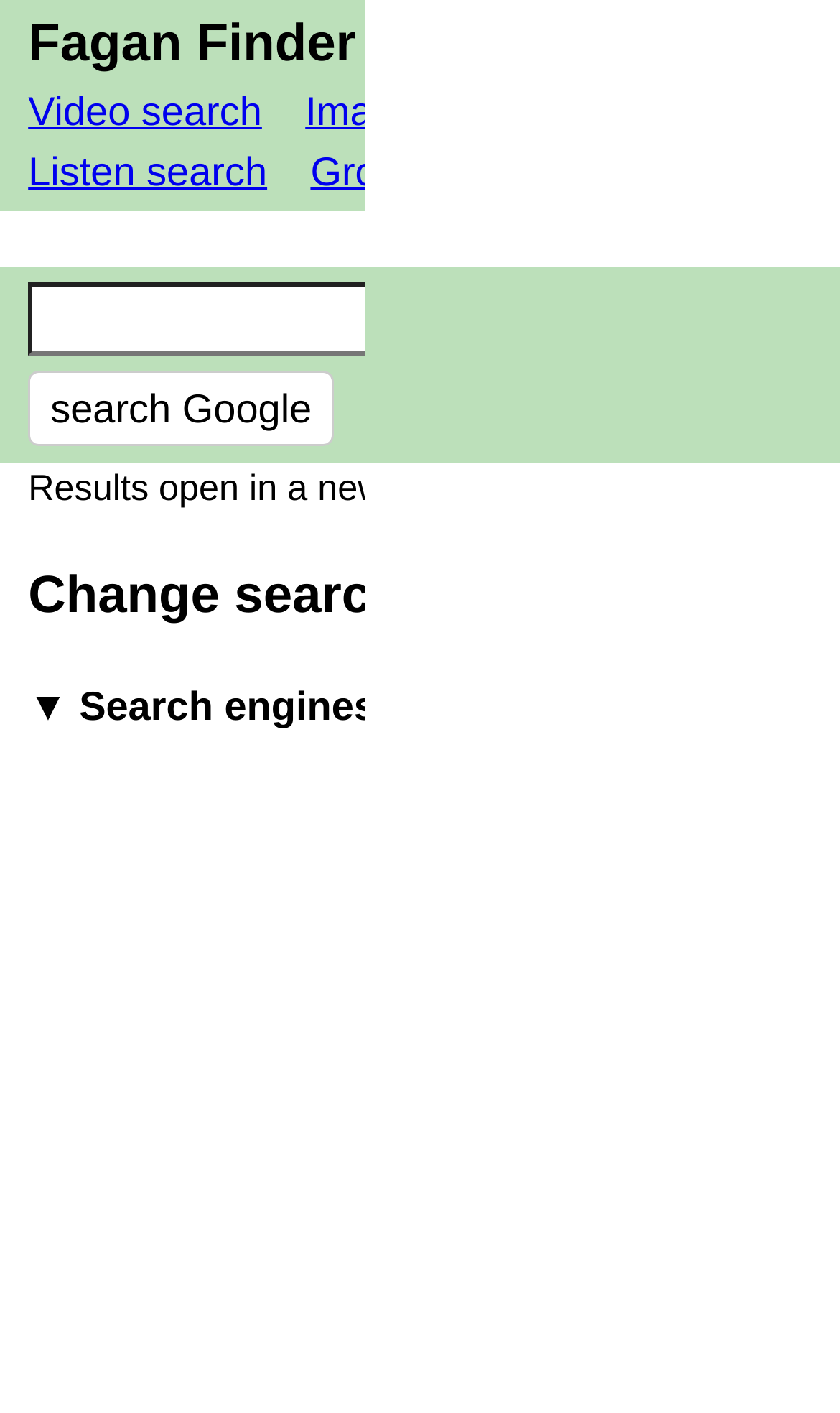Answer the following in one word or a short phrase: 
How many types of search are available?

4